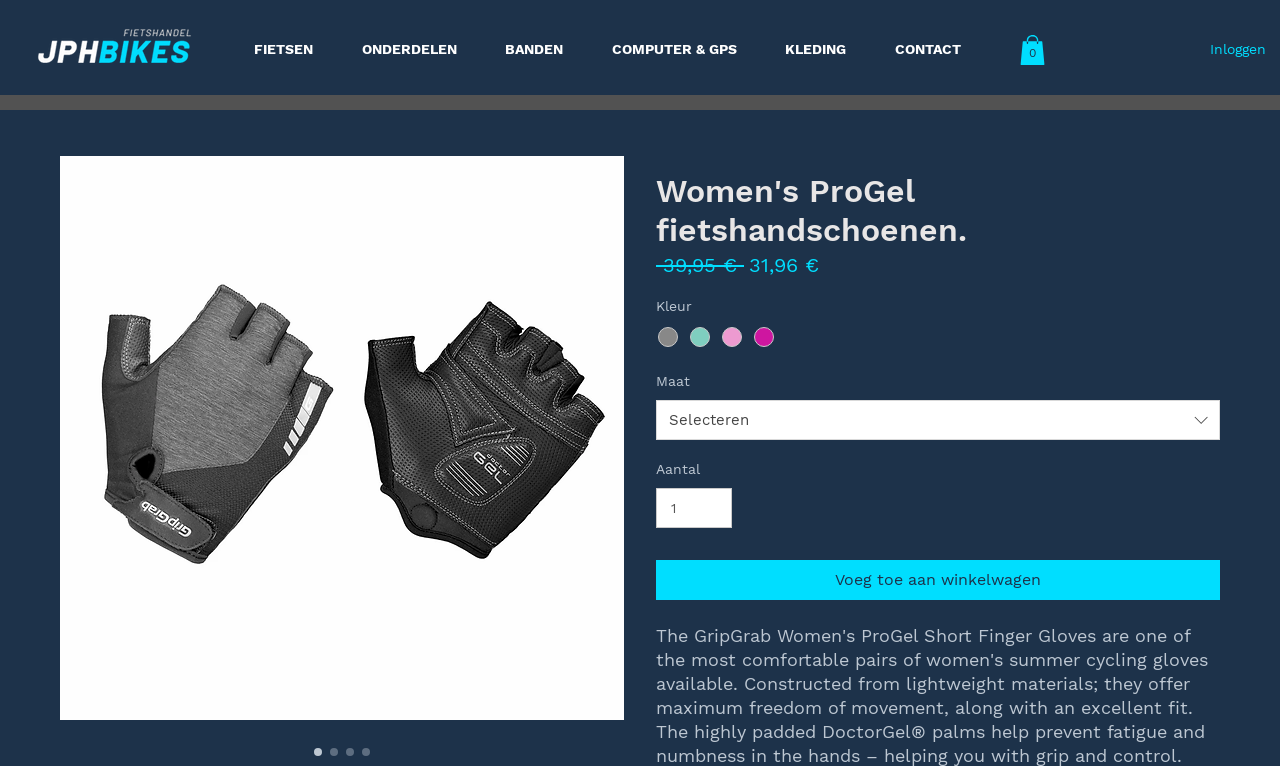Please answer the following question using a single word or phrase: 
What is the price of the Women's ProGel fietshandschoenen?

31,96 €